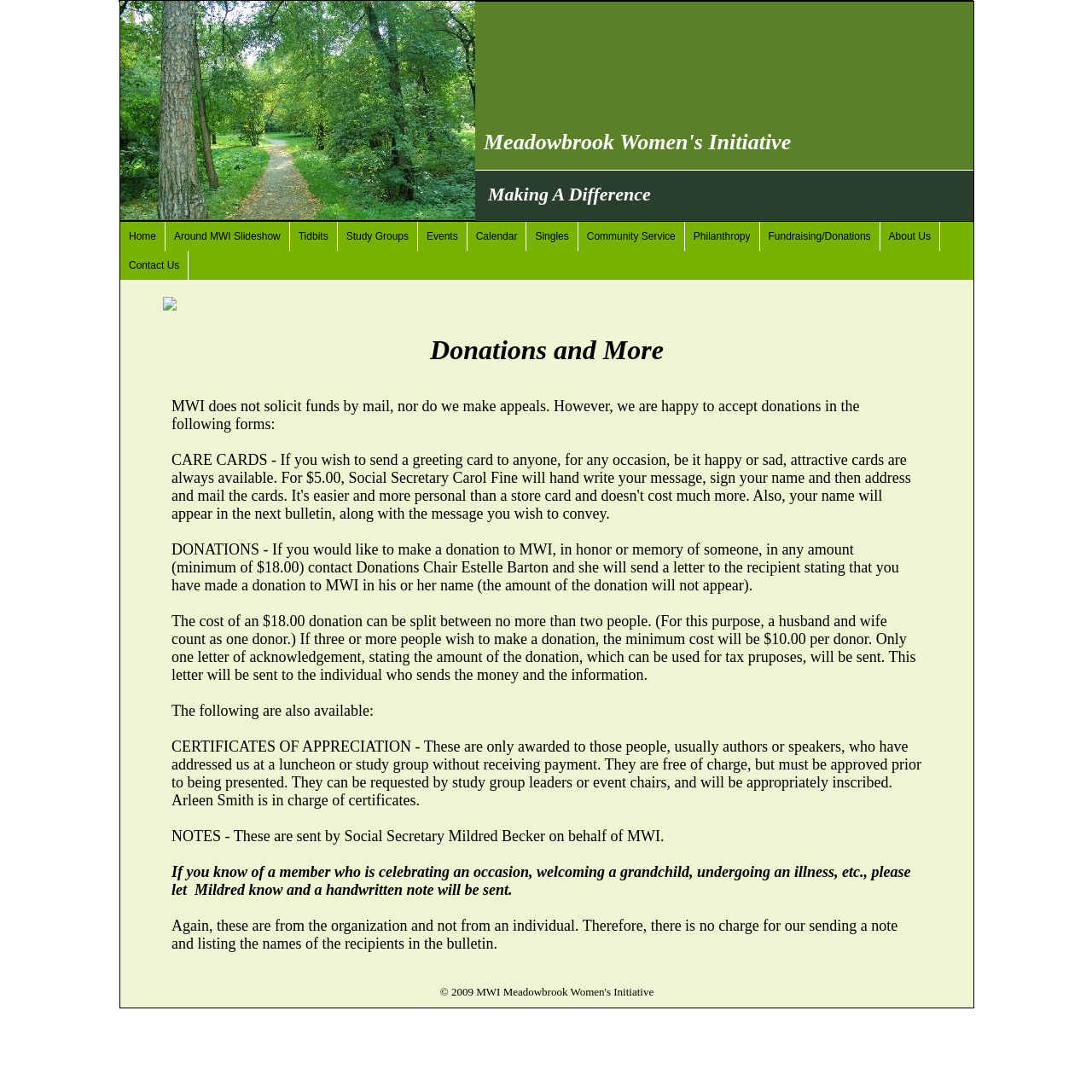Provide a thorough description of the webpage's content and layout.

The webpage is about the Meadowbrook Women's Initiative, a community organization that provides various services and opportunities for its members. At the top of the page, there is a heading that reads "Meadowbrook Women's Initiative" and another heading below it that says "Making A Difference". 

Below these headings, there is a navigation menu with 11 links: "Home", "Around MWI Slideshow", "Tidbits", "Study Groups", "Events", "Calendar", "Singles", "Community Service", "Philanthropy", "Fundraising/Donations", and "About Us". These links are arranged horizontally across the page, with "Home" on the left and "About Us" on the right. 

On the lower left side of the page, there is another link "Contact Us". Below the navigation menu, there is a large section of text that explains the organization's donation policies and procedures. This section is divided into four subheadings: "Donations and More", "CARE CARDS", "DONATIONS", and "CERTIFICATES OF APPRECIATION" and "NOTES". 

The text explains that the organization accepts donations in various forms, including care cards and certificates of appreciation. It also outlines the procedures for making donations, including the minimum amounts and how the donations will be acknowledged. 

At the very bottom of the page, there is a copyright notice that reads "© 2009 MWI Meadowbrook Women's Initiative". There is also an image on the page, but its content is not specified.